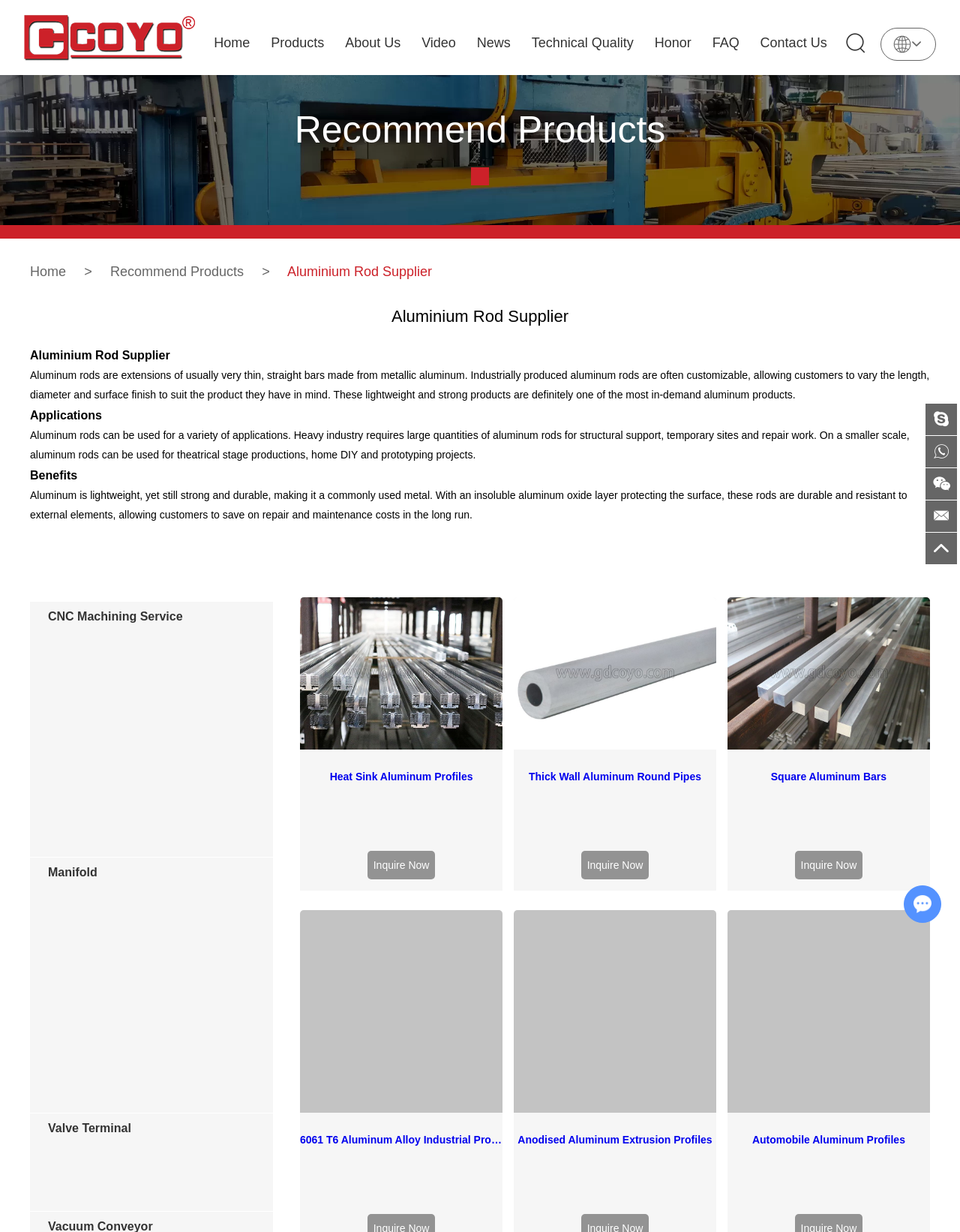How many product categories are listed?
Look at the screenshot and give a one-word or phrase answer.

6